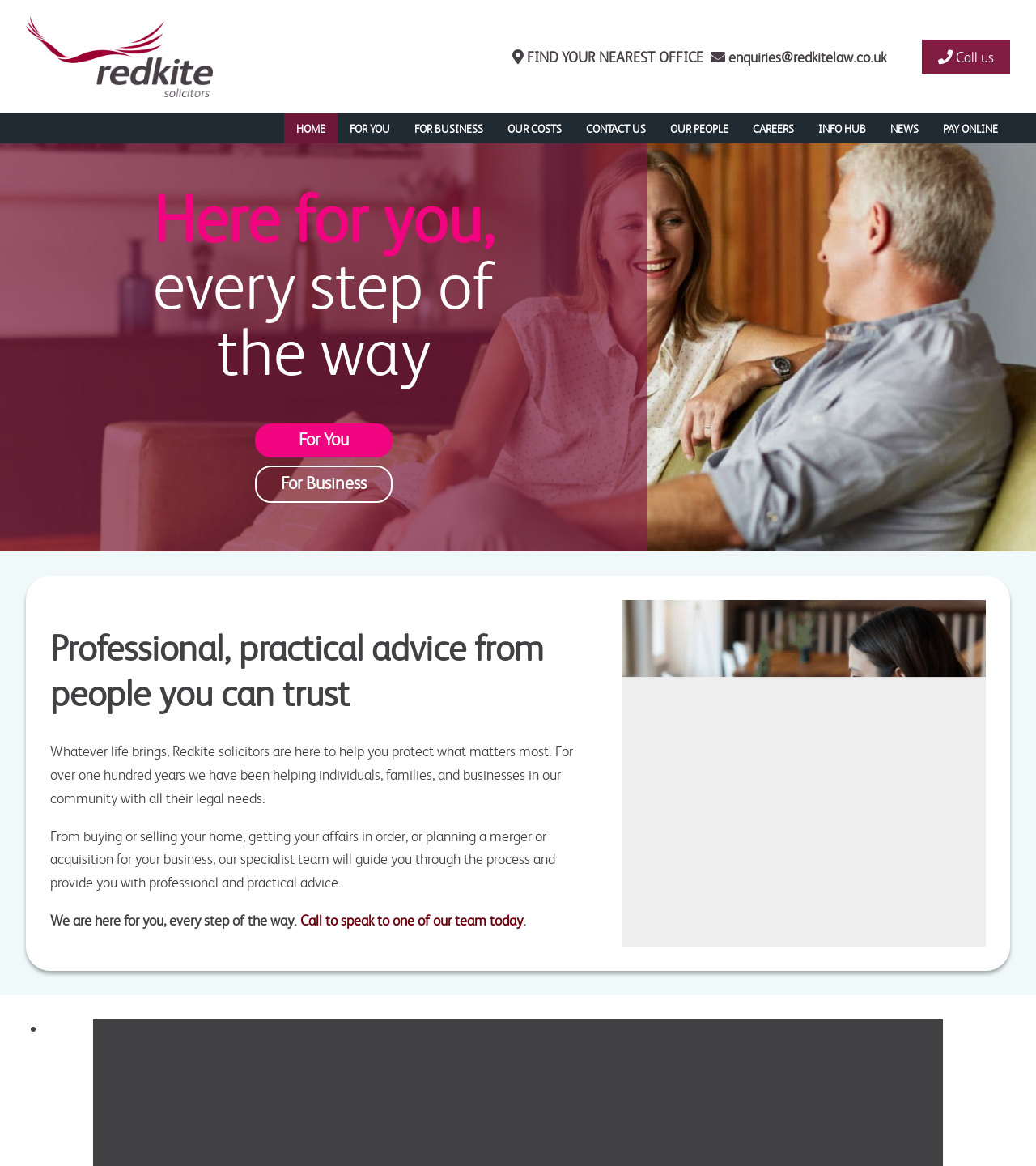Predict the bounding box coordinates of the area that should be clicked to accomplish the following instruction: "Click FOR YOU". The bounding box coordinates should consist of four float numbers between 0 and 1, i.e., [left, top, right, bottom].

[0.246, 0.363, 0.379, 0.392]